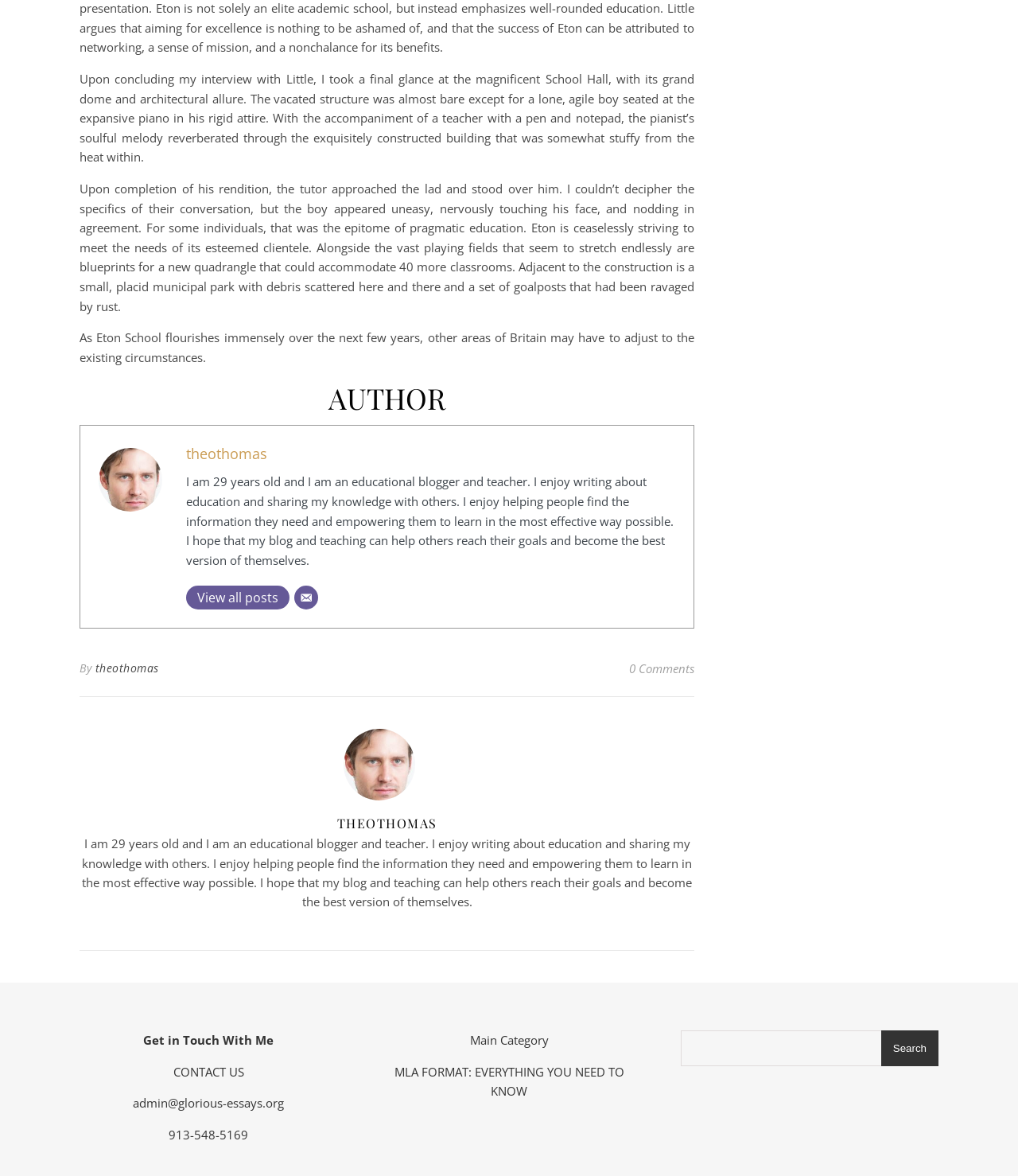Identify the bounding box coordinates for the element you need to click to achieve the following task: "Search for a topic". The coordinates must be four float values ranging from 0 to 1, formatted as [left, top, right, bottom].

[0.669, 0.876, 0.922, 0.907]